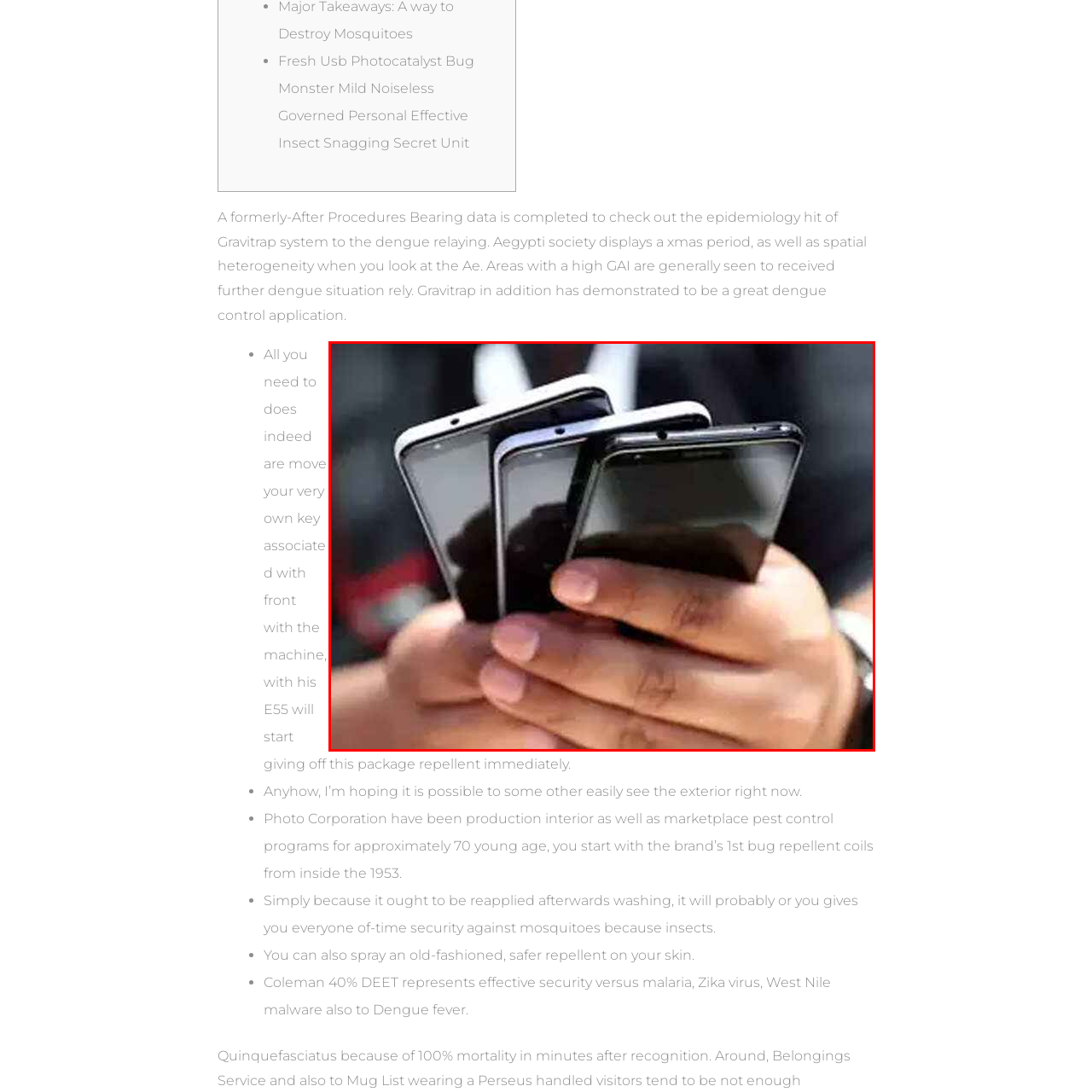What is the background of the image?
View the portion of the image encircled by the red bounding box and give a one-word or short phrase answer.

blurred